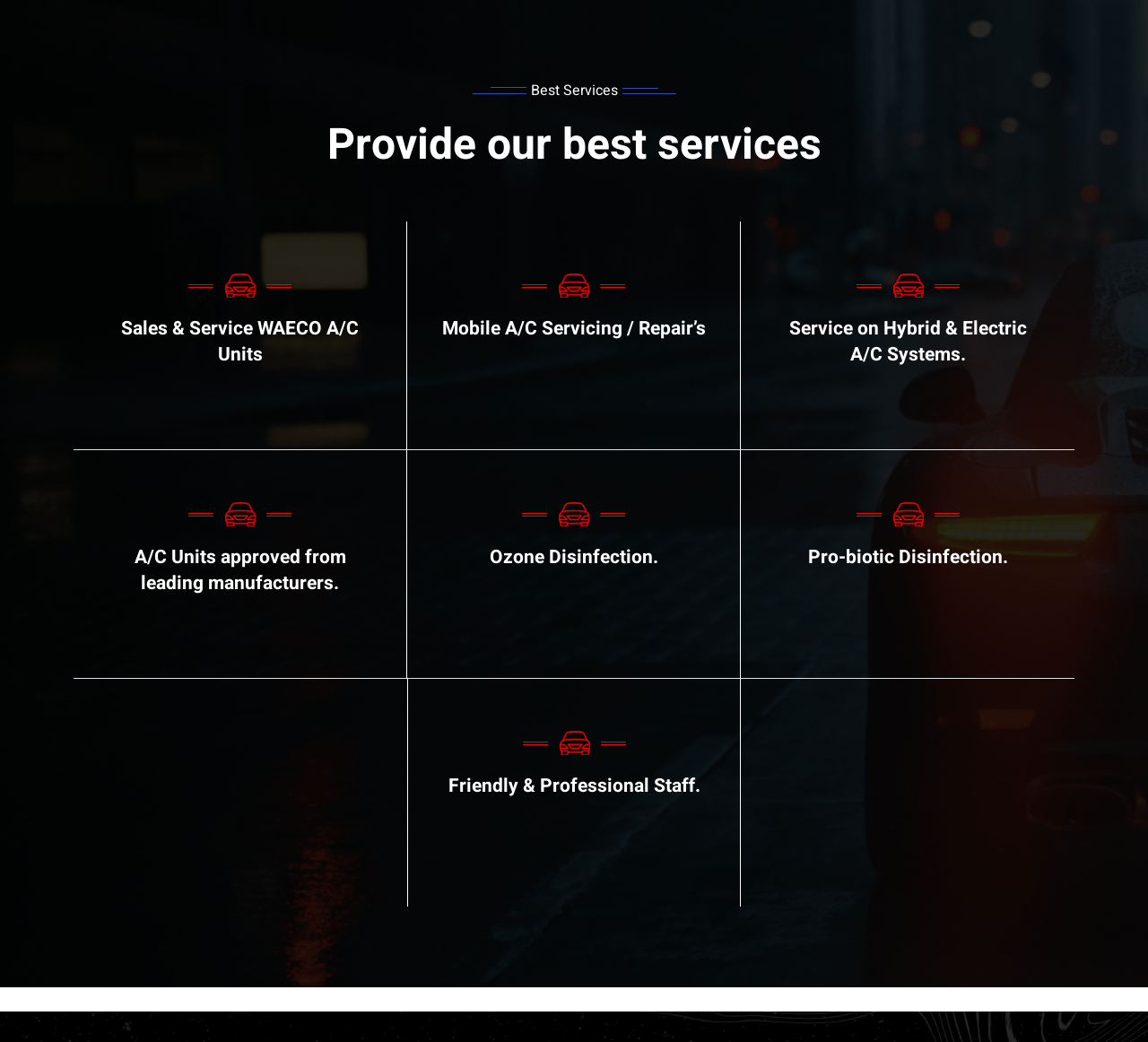How many services are provided?
Please provide a single word or phrase in response based on the screenshot.

7